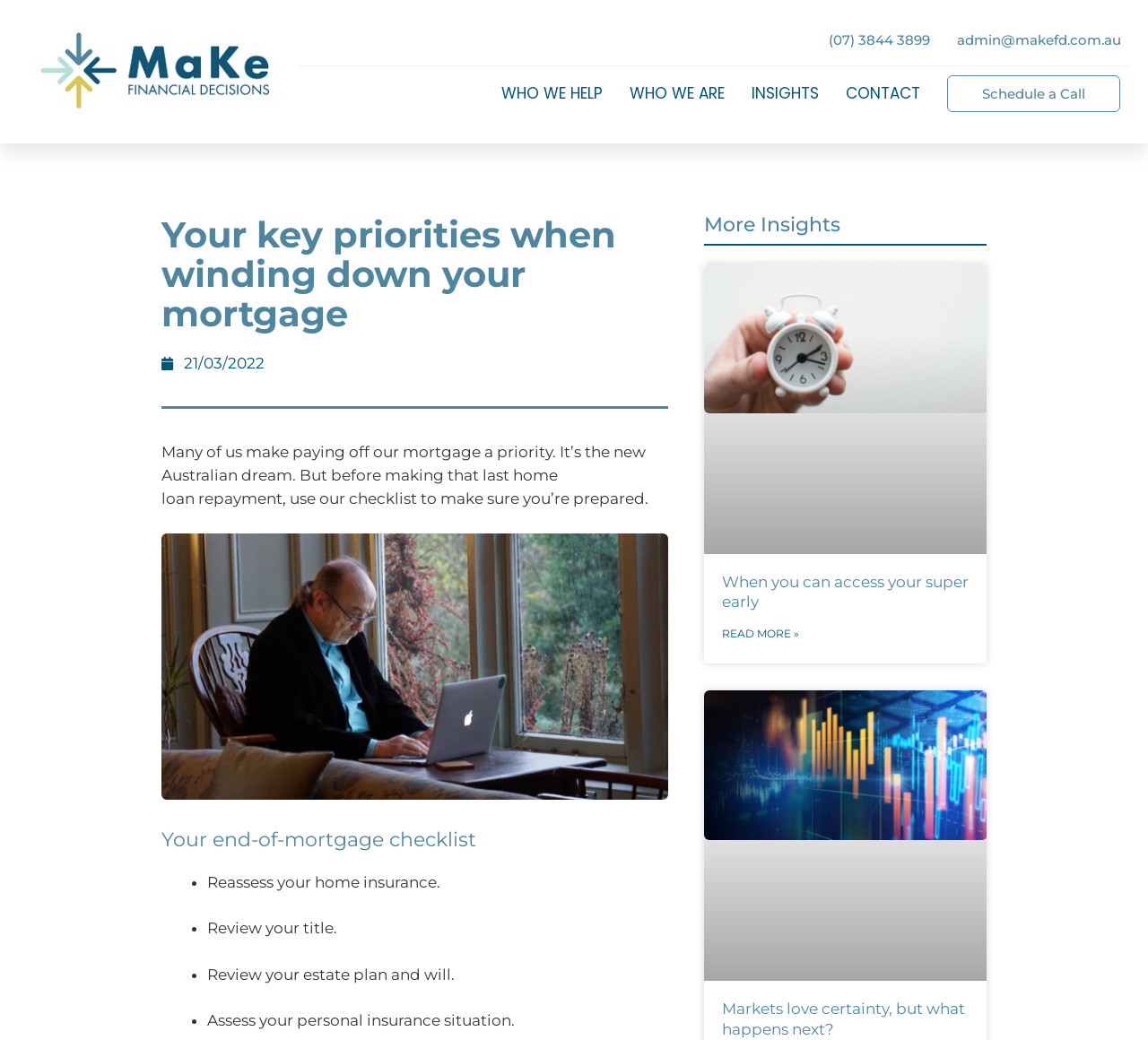What is the email address to contact?
Please provide a comprehensive and detailed answer to the question.

I found the email address by looking at the links on the webpage, specifically the one with the text 'admin@makefd.com.au' which is likely a contact email.